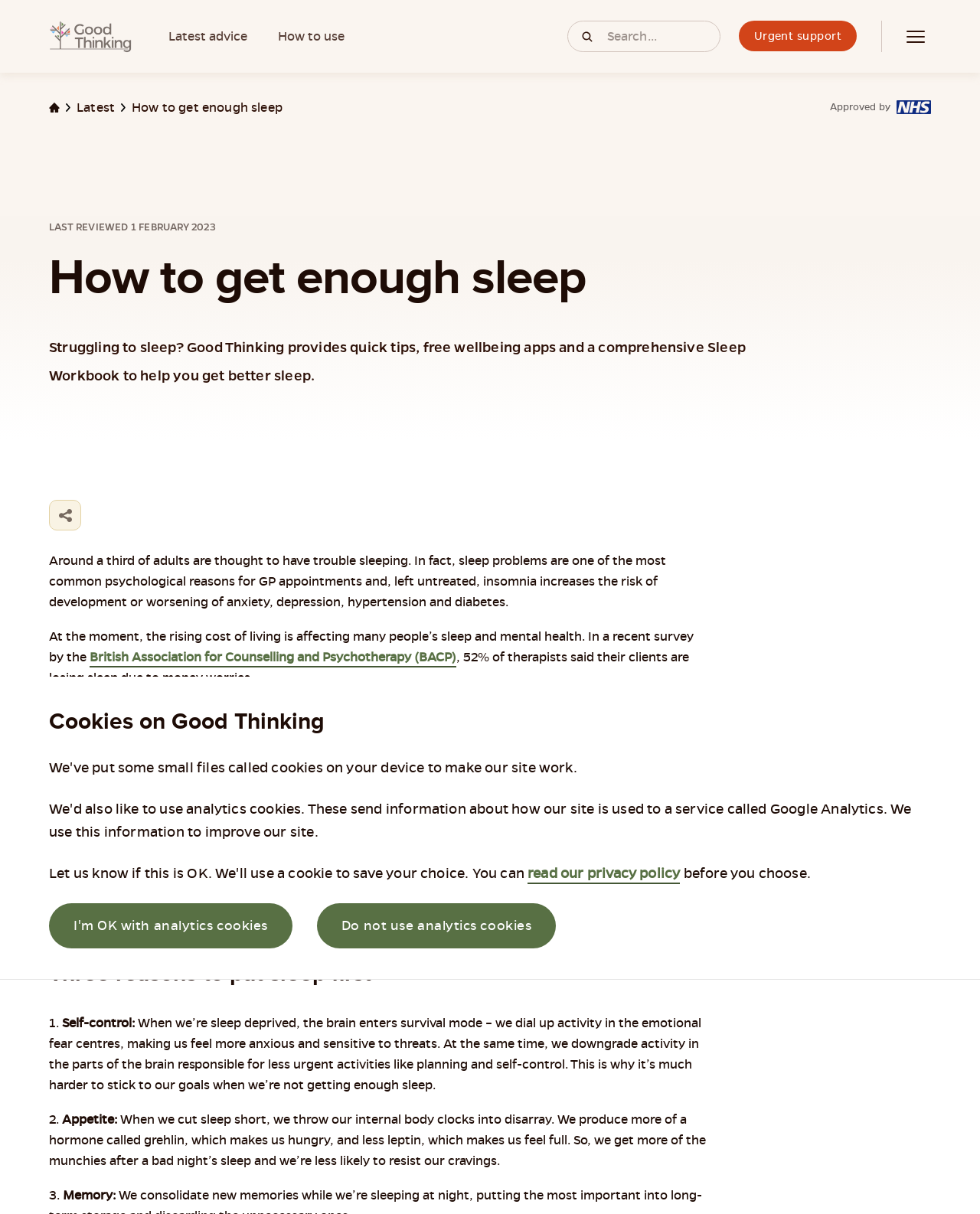What is the purpose of the Sleep Workbook?
Carefully analyze the image and provide a detailed answer to the question.

The Sleep Workbook is mentioned in the article as a comprehensive resource to help with insomnia, developed with sleep expert Majella Cogan and based on Cognitive Behavioural Therapy for Insomnia. It is intended to provide more in-depth advice on improving sleep.